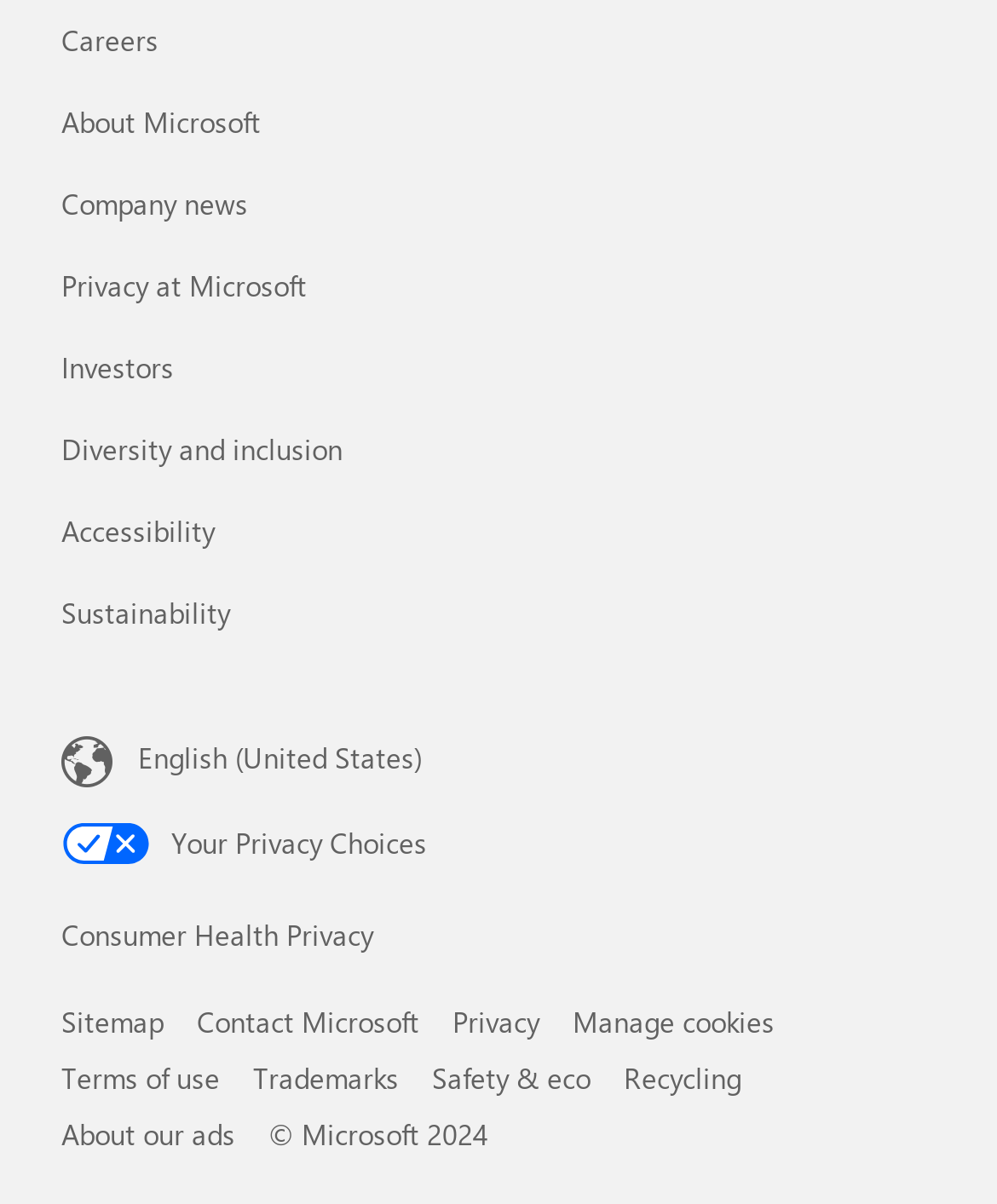Please mark the bounding box coordinates of the area that should be clicked to carry out the instruction: "Select content language".

[0.062, 0.607, 0.938, 0.658]